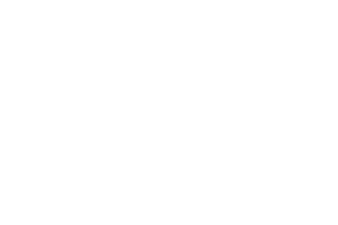What is the purpose of the design's simplicity? Please answer the question using a single word or phrase based on the image.

enhances recognition